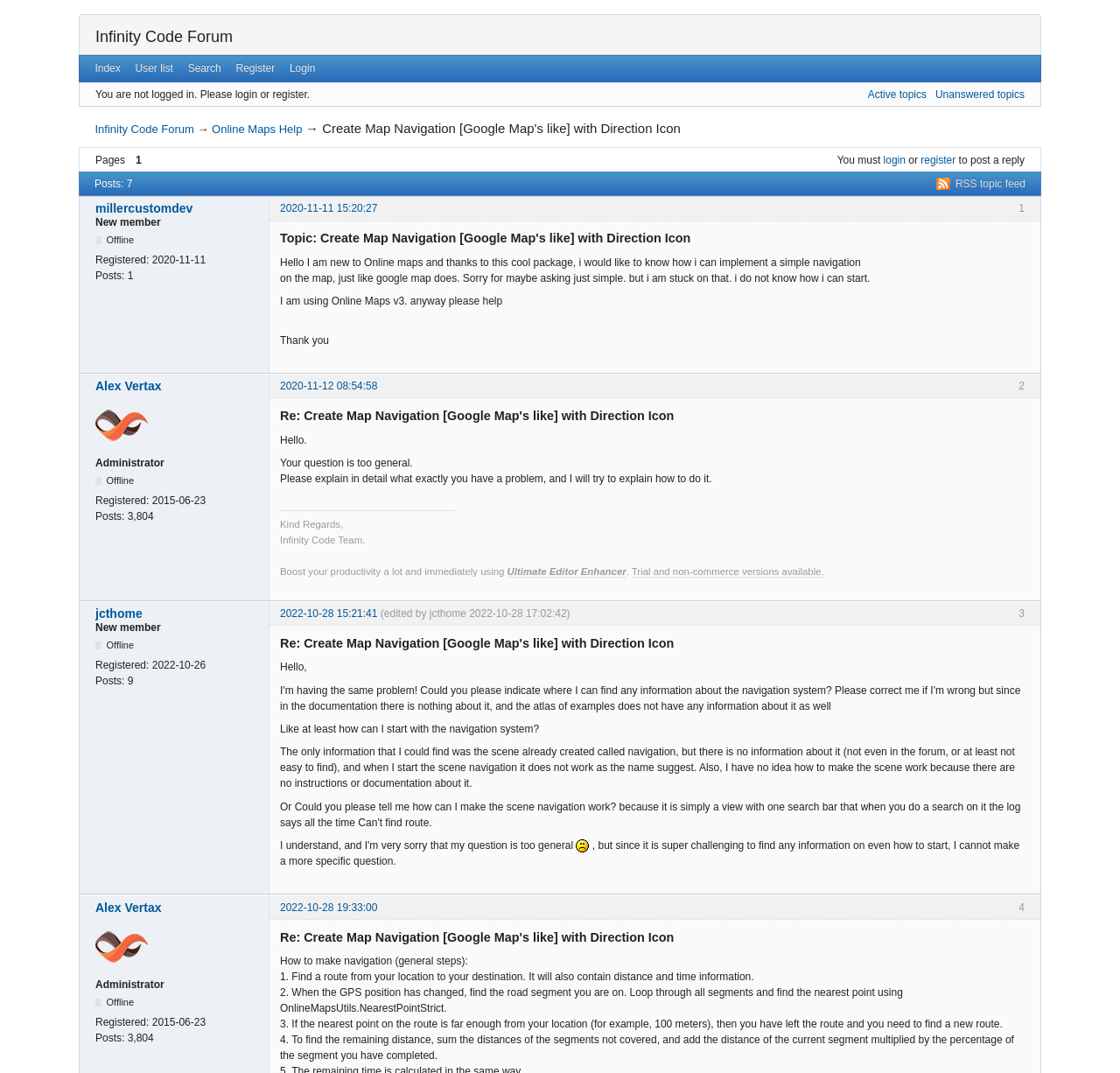Reply to the question with a brief word or phrase: What is the status of the user 'Alex Vertax'?

Offline